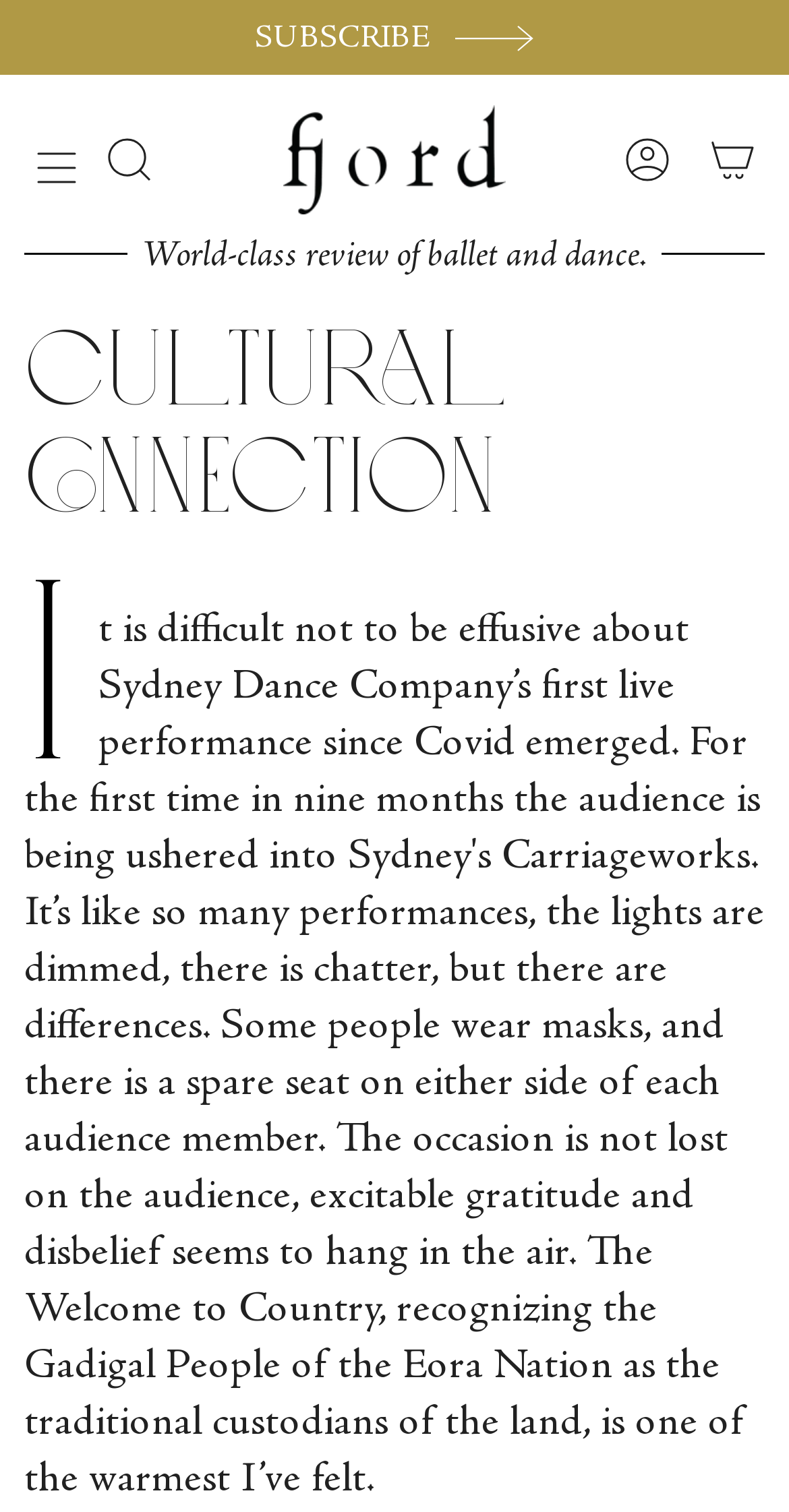What is the orientation of the separator elements?
Respond to the question with a single word or phrase according to the image.

horizontal